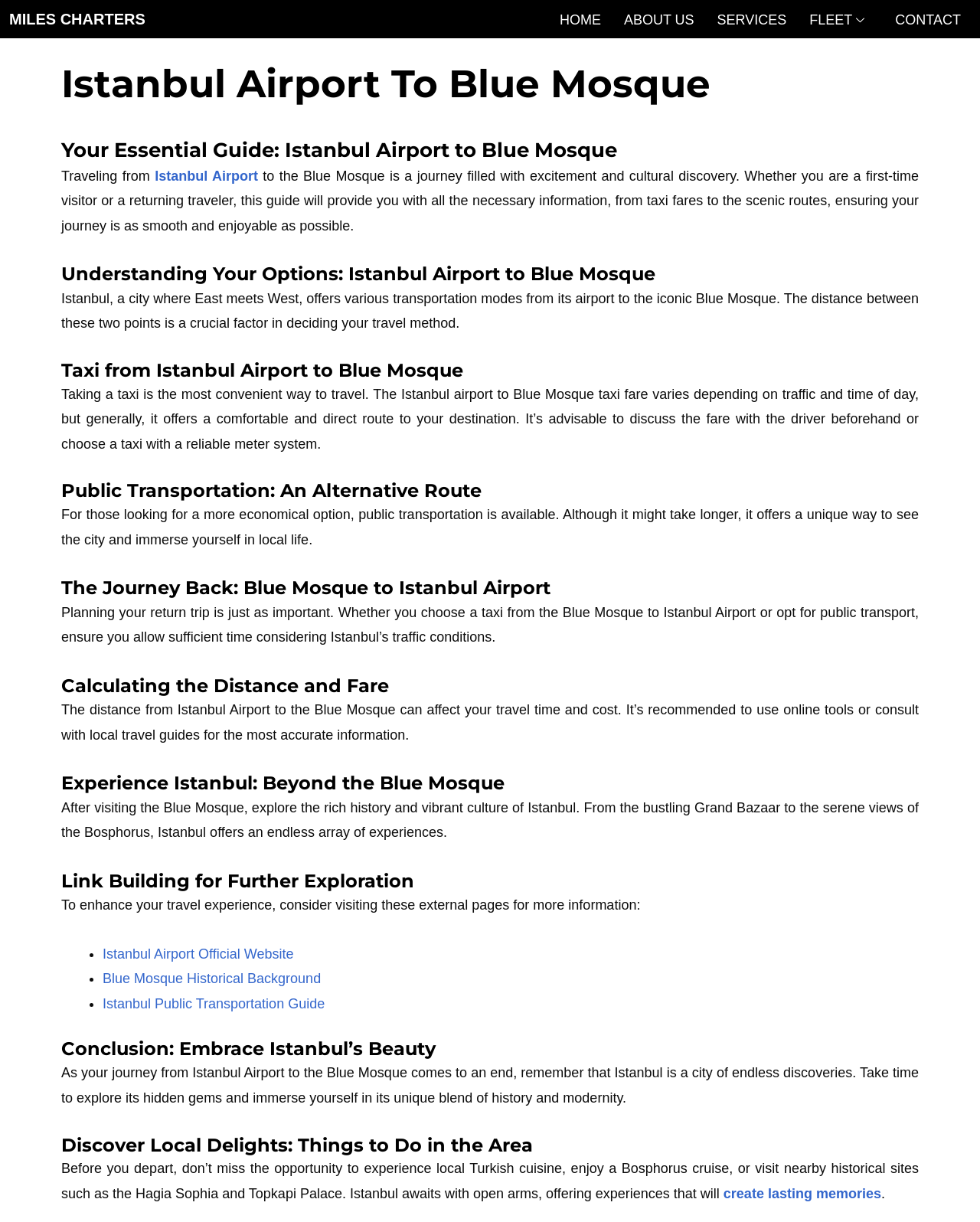What are the available transportation modes from Istanbul Airport to the Blue Mosque?
Analyze the image and provide a thorough answer to the question.

According to the webpage, there are two main transportation modes available from Istanbul Airport to the Blue Mosque: taking a taxi, which is the most convenient way, and using public transportation, which is a more economical option.